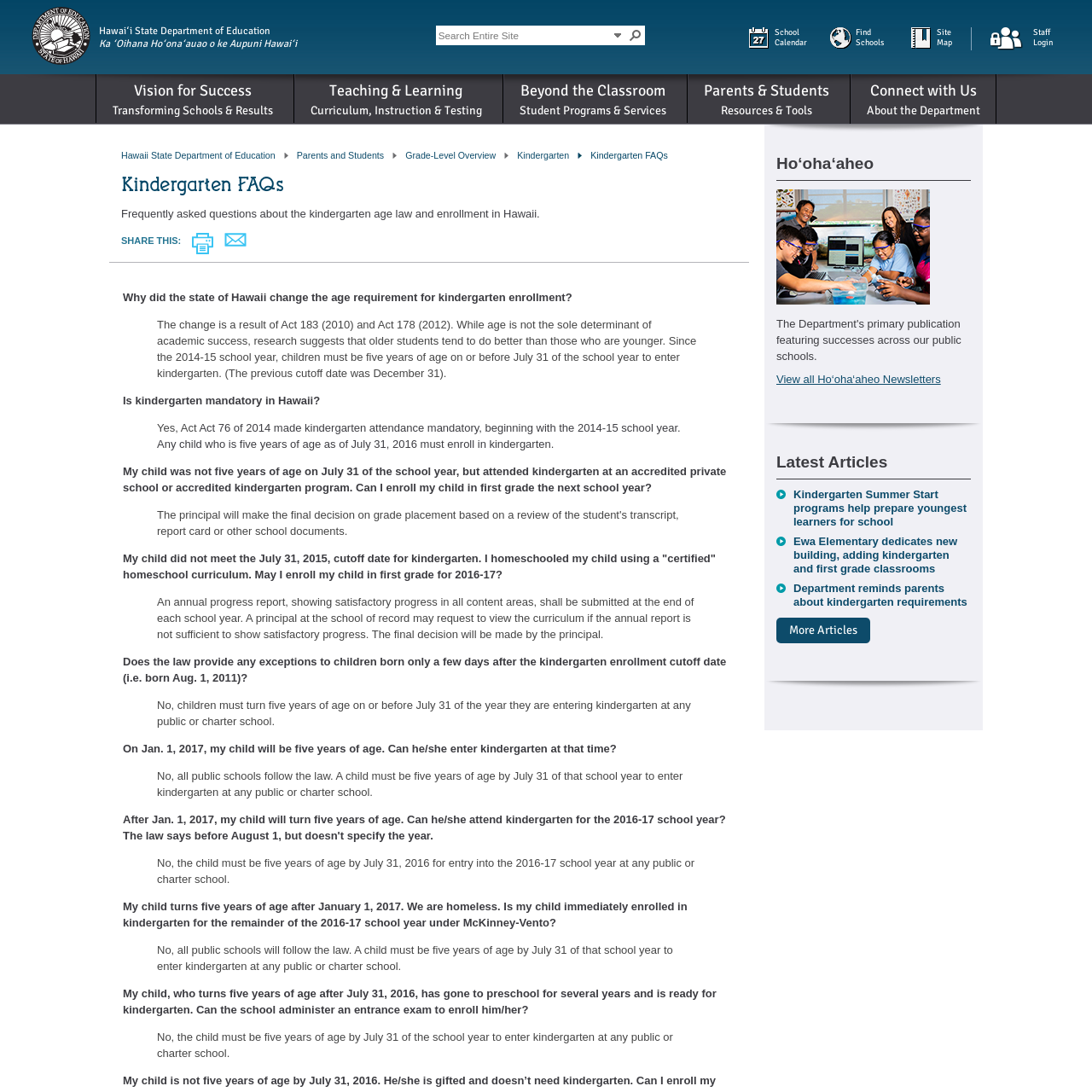Answer the question in one word or a short phrase:
Is kindergarten mandatory in Hawaii?

Yes